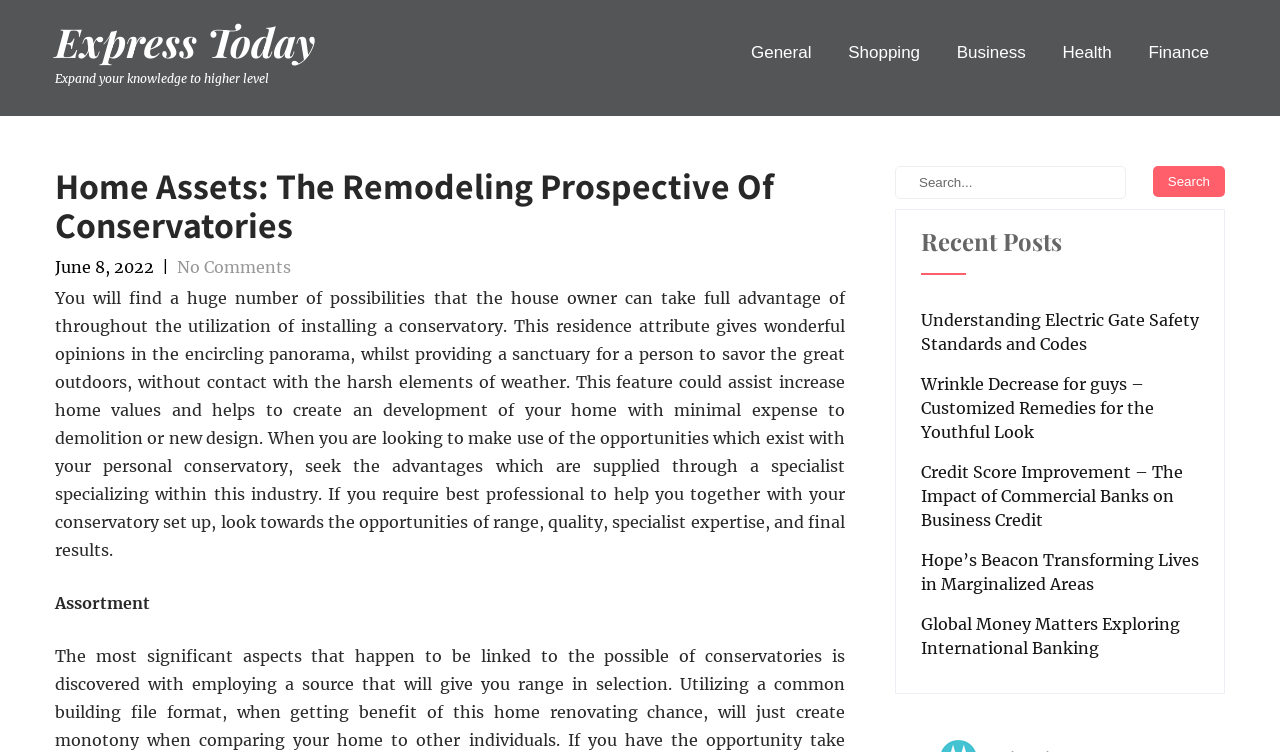Determine the bounding box coordinates for the HTML element described here: "No Comments".

[0.138, 0.341, 0.227, 0.368]